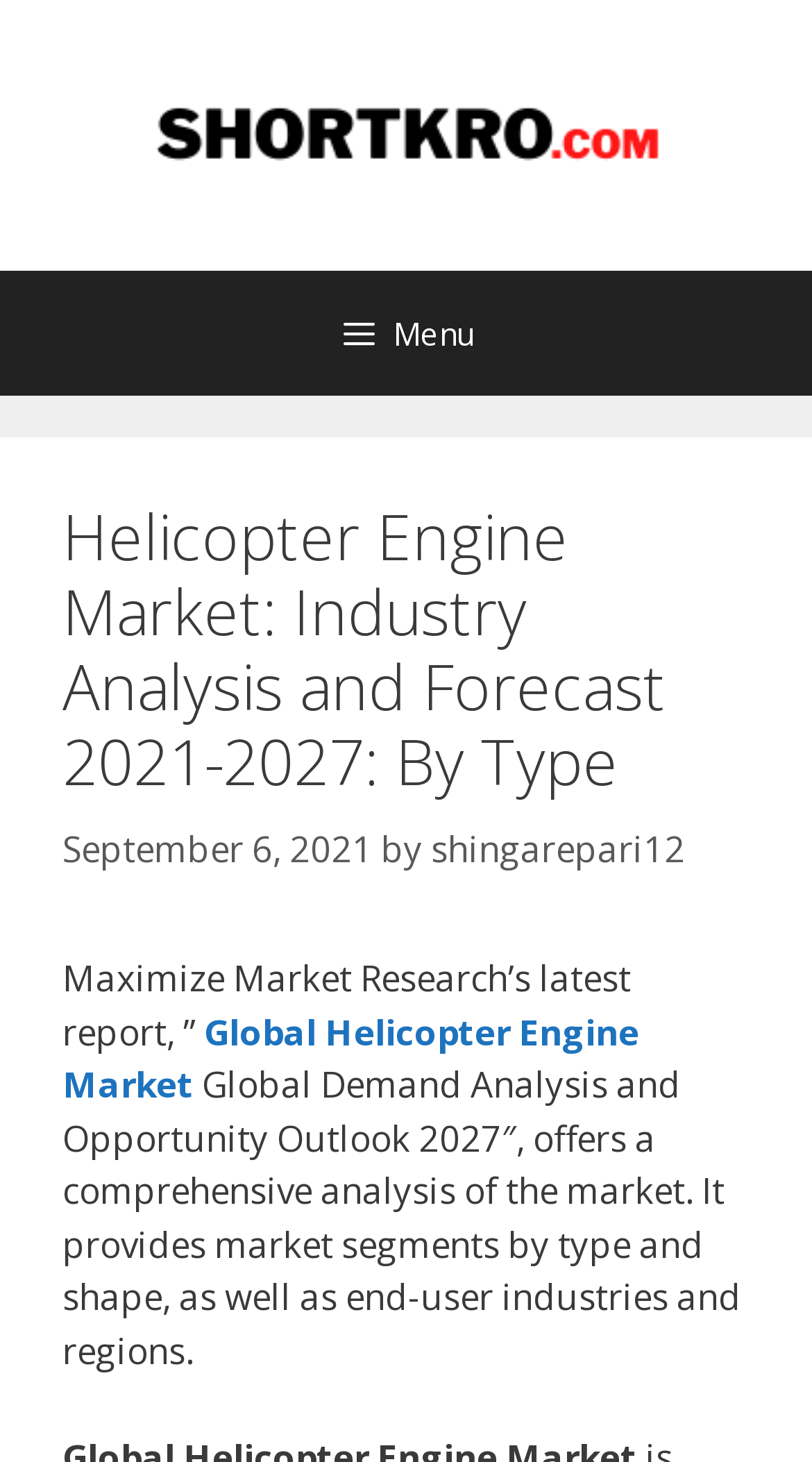Please provide a brief answer to the question using only one word or phrase: 
What is the name of the market analyzed in the report?

Global Helicopter Engine Market